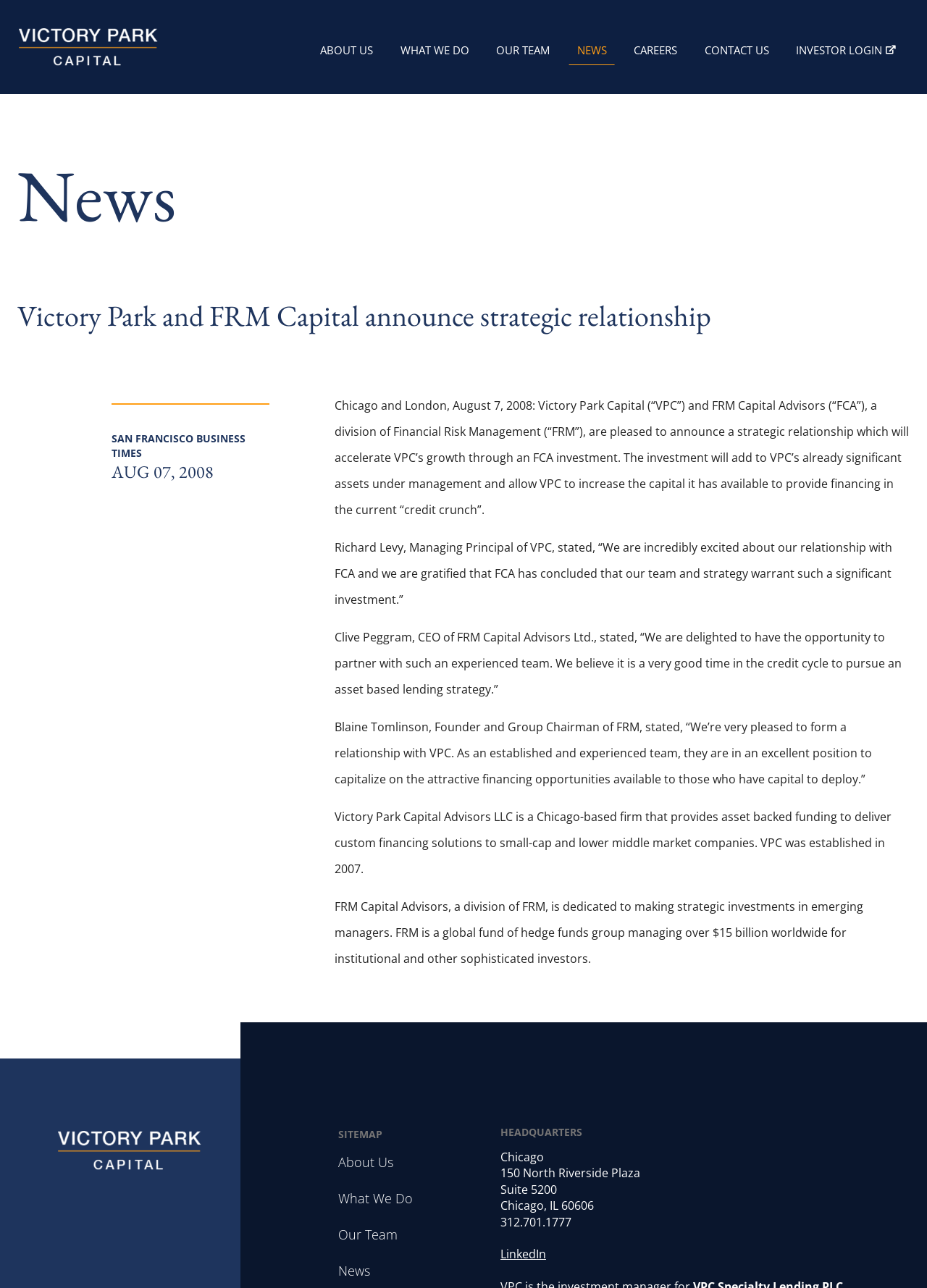What is the name of the company announcing a strategic relationship?
Examine the screenshot and reply with a single word or phrase.

Victory Park Capital